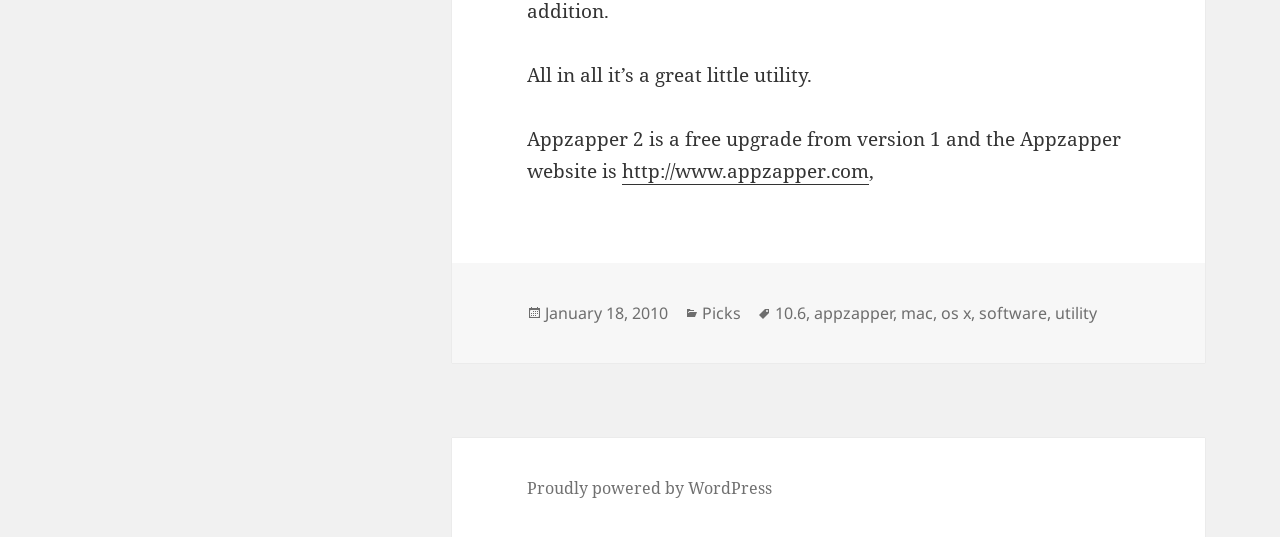What is the software platform mentioned in the article?
Refer to the screenshot and respond with a concise word or phrase.

OS X